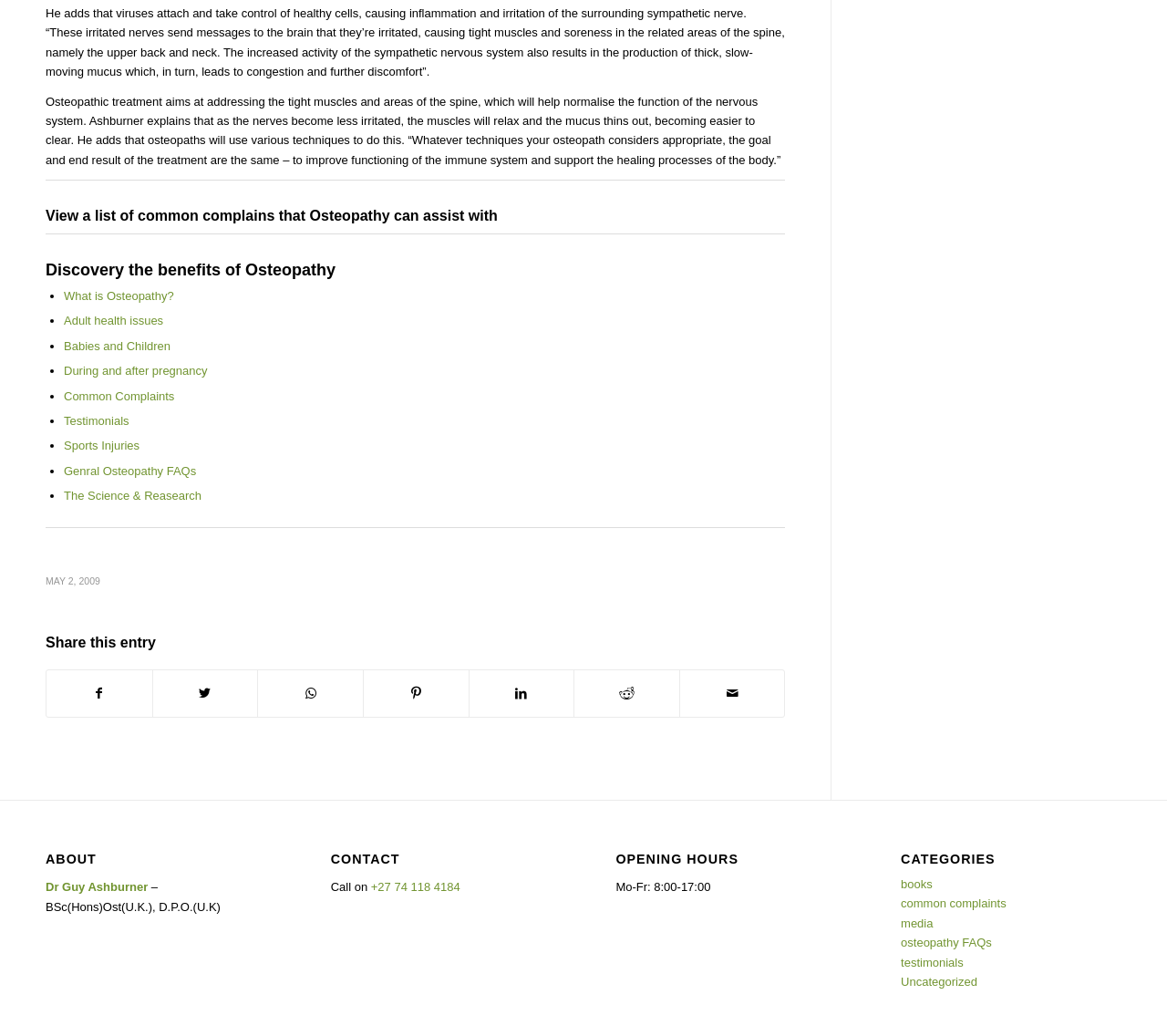Please identify the bounding box coordinates of the clickable region that I should interact with to perform the following instruction: "Call Dr Guy Ashburner". The coordinates should be expressed as four float numbers between 0 and 1, i.e., [left, top, right, bottom].

[0.318, 0.85, 0.394, 0.863]